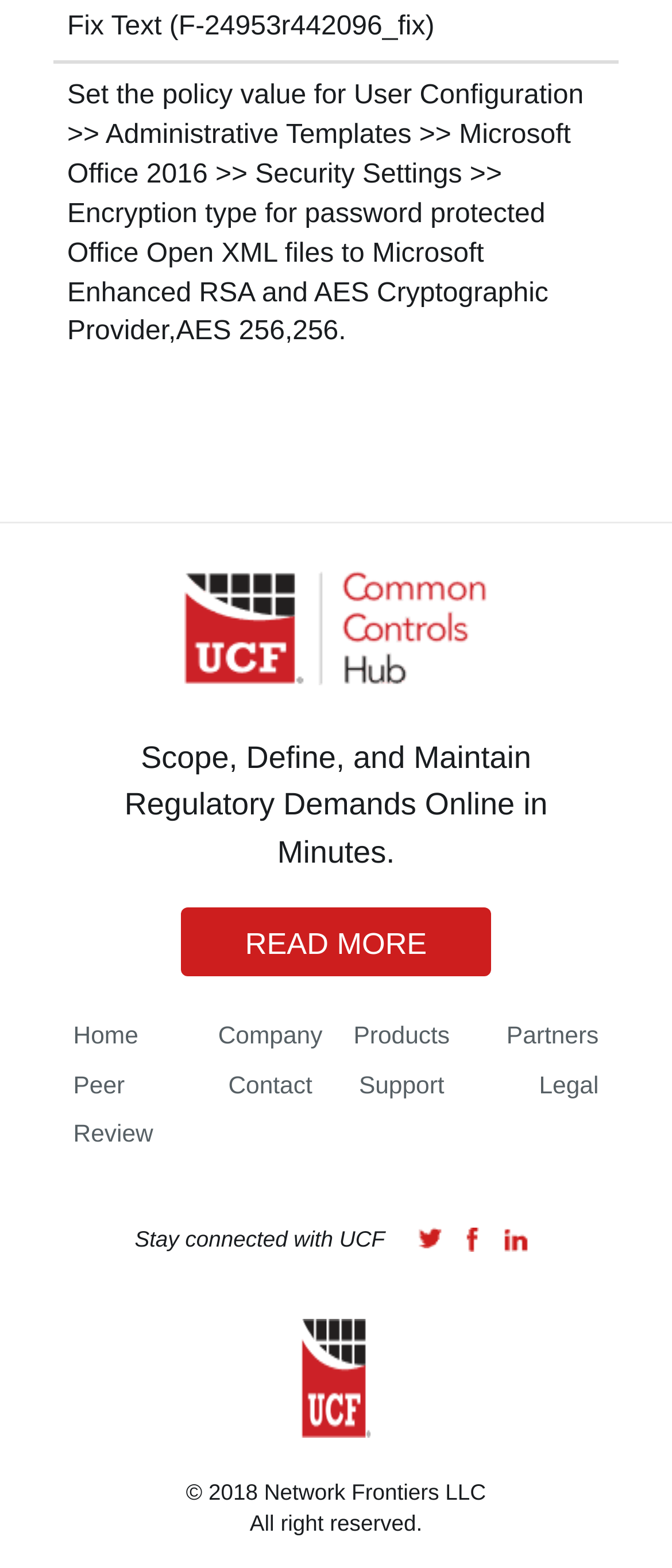Use a single word or phrase to answer the question: 
What social media platforms are linked at the bottom of the page?

Twitter, Facebook, LinkedIn